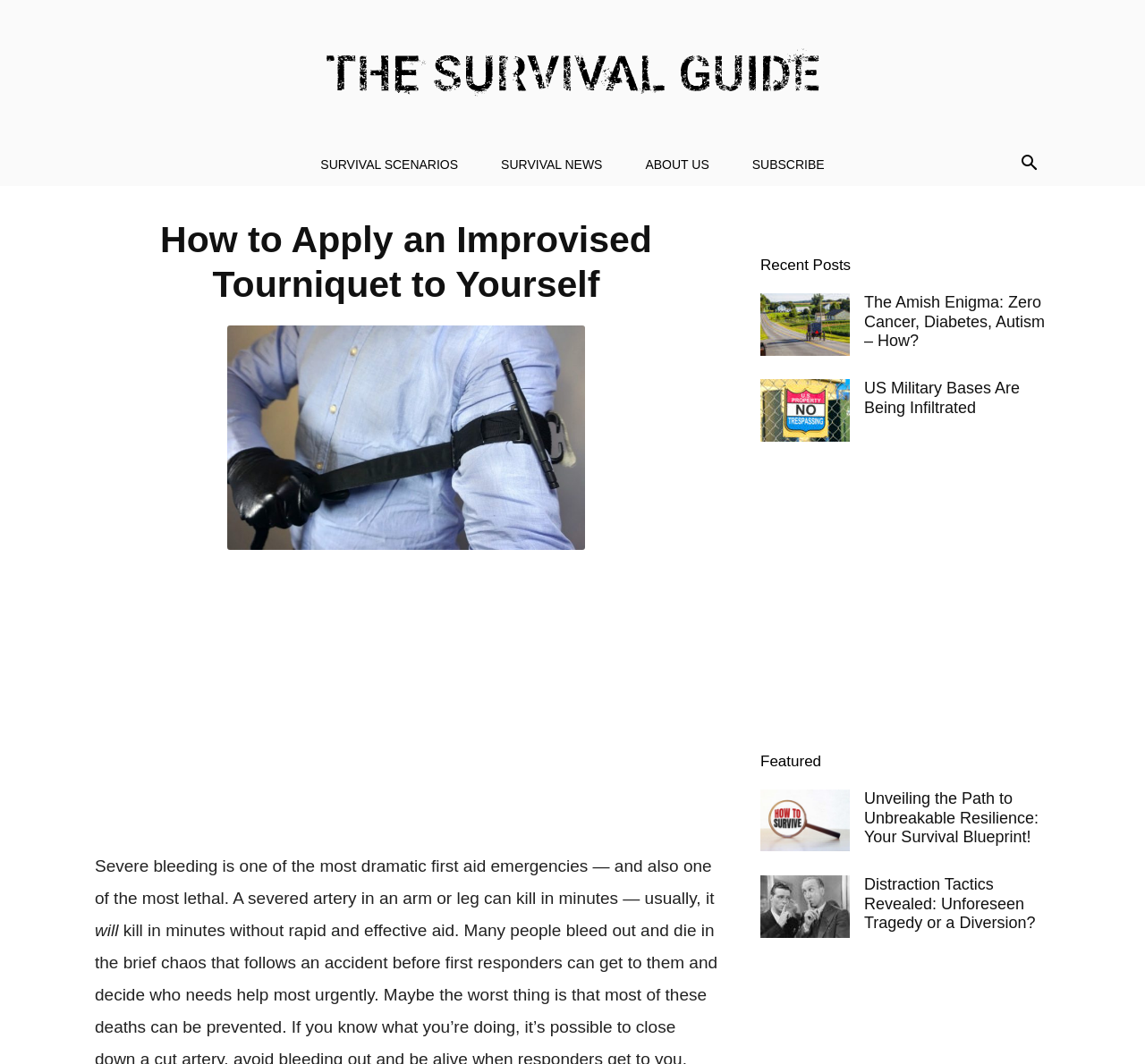Using the webpage screenshot and the element description About Us, determine the bounding box coordinates. Specify the coordinates in the format (top-left x, top-left y, bottom-right x, bottom-right y) with values ranging from 0 to 1.

[0.545, 0.134, 0.638, 0.175]